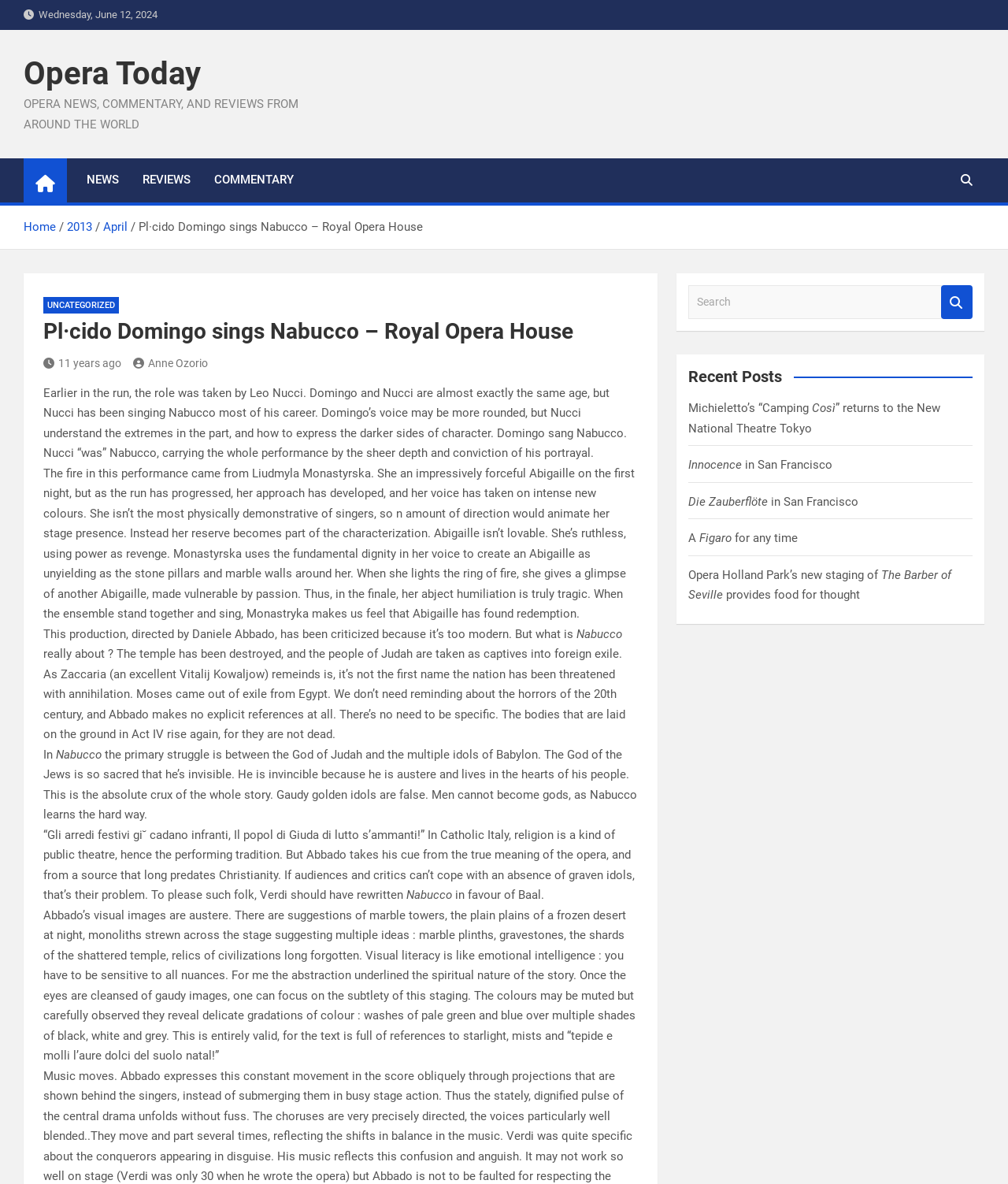Please respond in a single word or phrase: 
Who is the director of the opera production?

Daniele Abbado